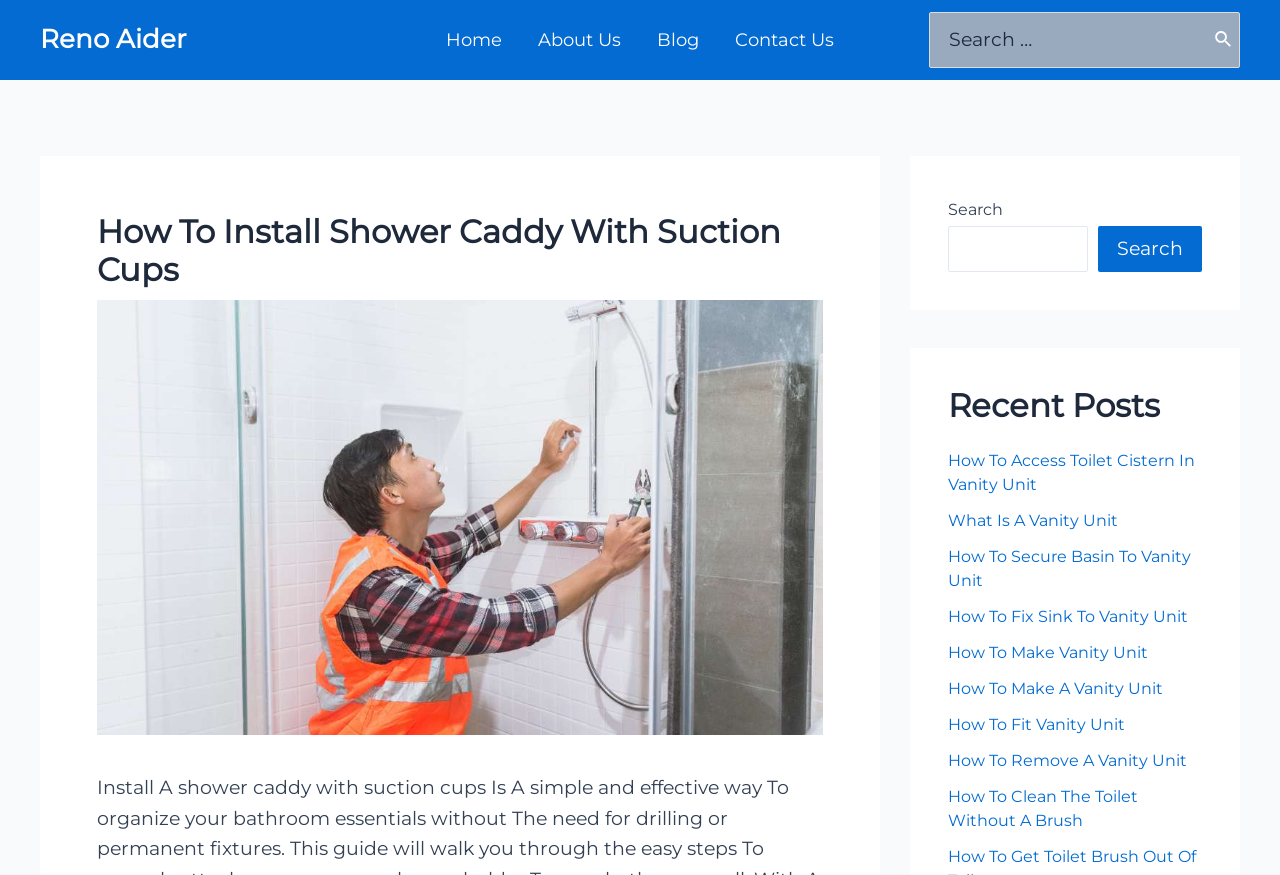Refer to the image and offer a detailed explanation in response to the question: What is the topic of the webpage?

I read the main heading of the webpage, which says 'How To Install Shower Caddy With Suction Cups', and determined that the topic of the webpage is related to installing shower caddies with suction cups.